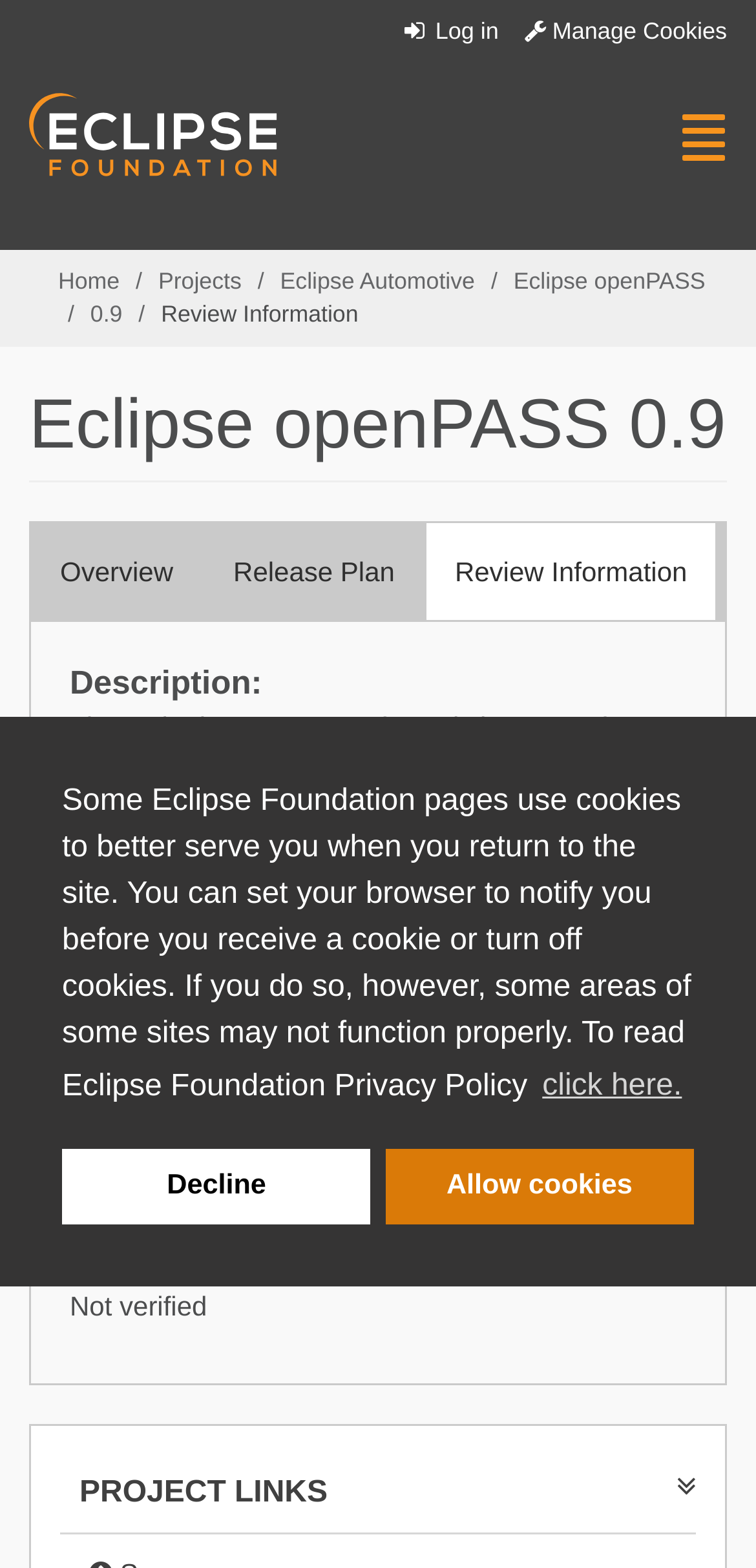Please specify the bounding box coordinates of the clickable section necessary to execute the following command: "Go to Home".

[0.077, 0.171, 0.158, 0.188]